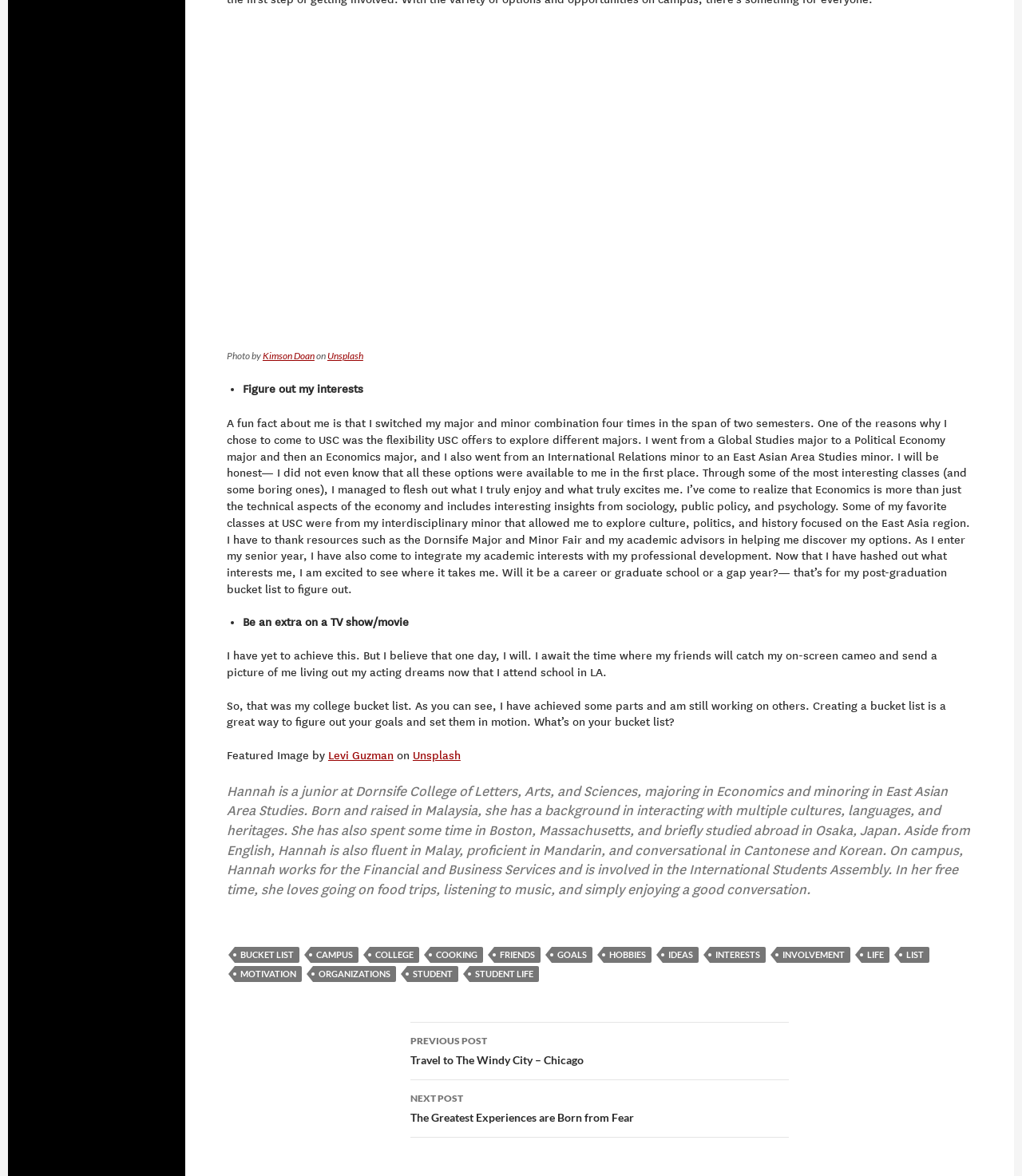Specify the bounding box coordinates of the area to click in order to execute this command: 'Explore the campus'. The coordinates should consist of four float numbers ranging from 0 to 1, and should be formatted as [left, top, right, bottom].

[0.304, 0.715, 0.351, 0.728]